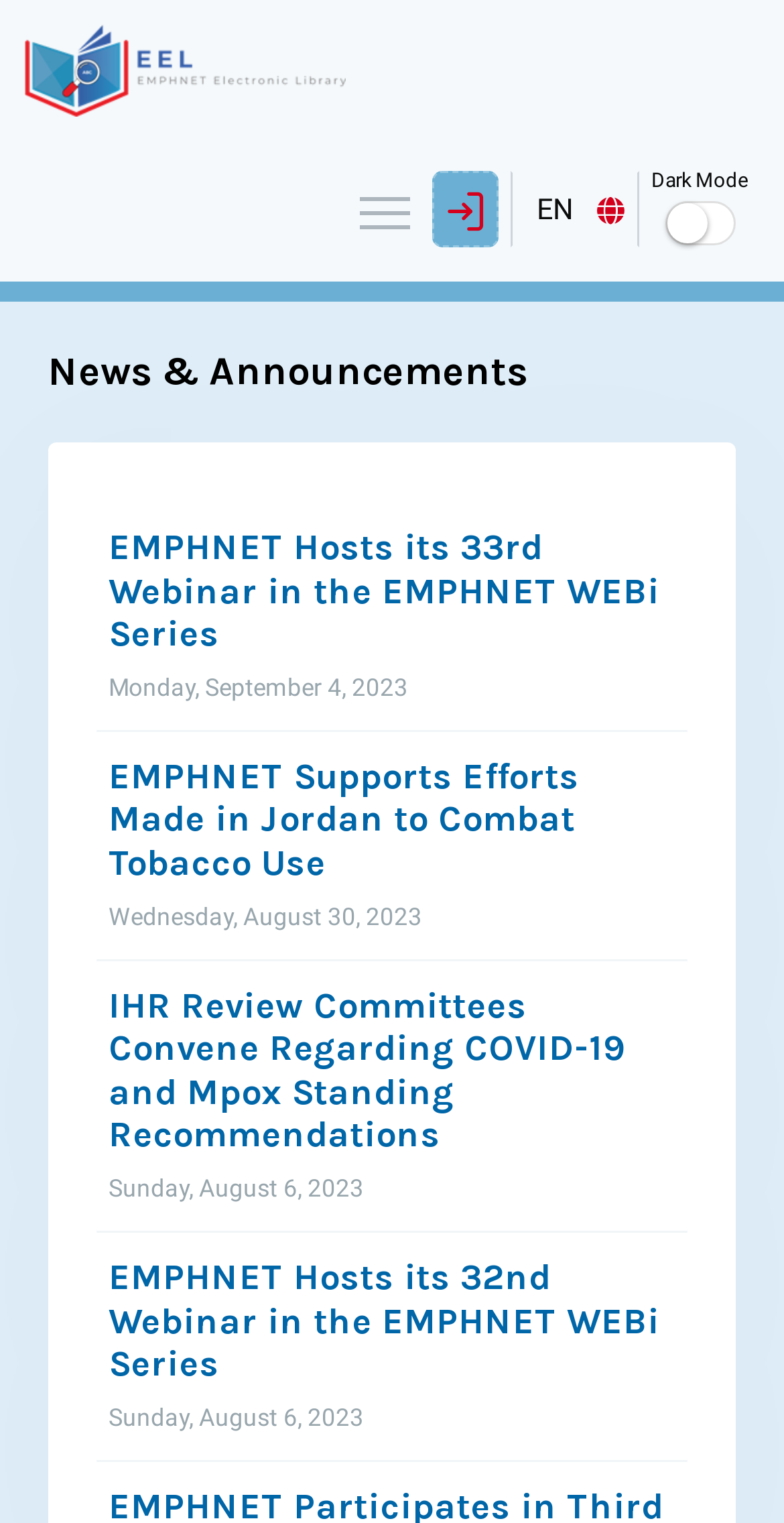Examine the image carefully and respond to the question with a detailed answer: 
What is the language of the webpage?

I determined the language of the webpage by looking at the combobox element with the text 'EN' and a textbox with the text 'English', which suggests that the language of the webpage is English.